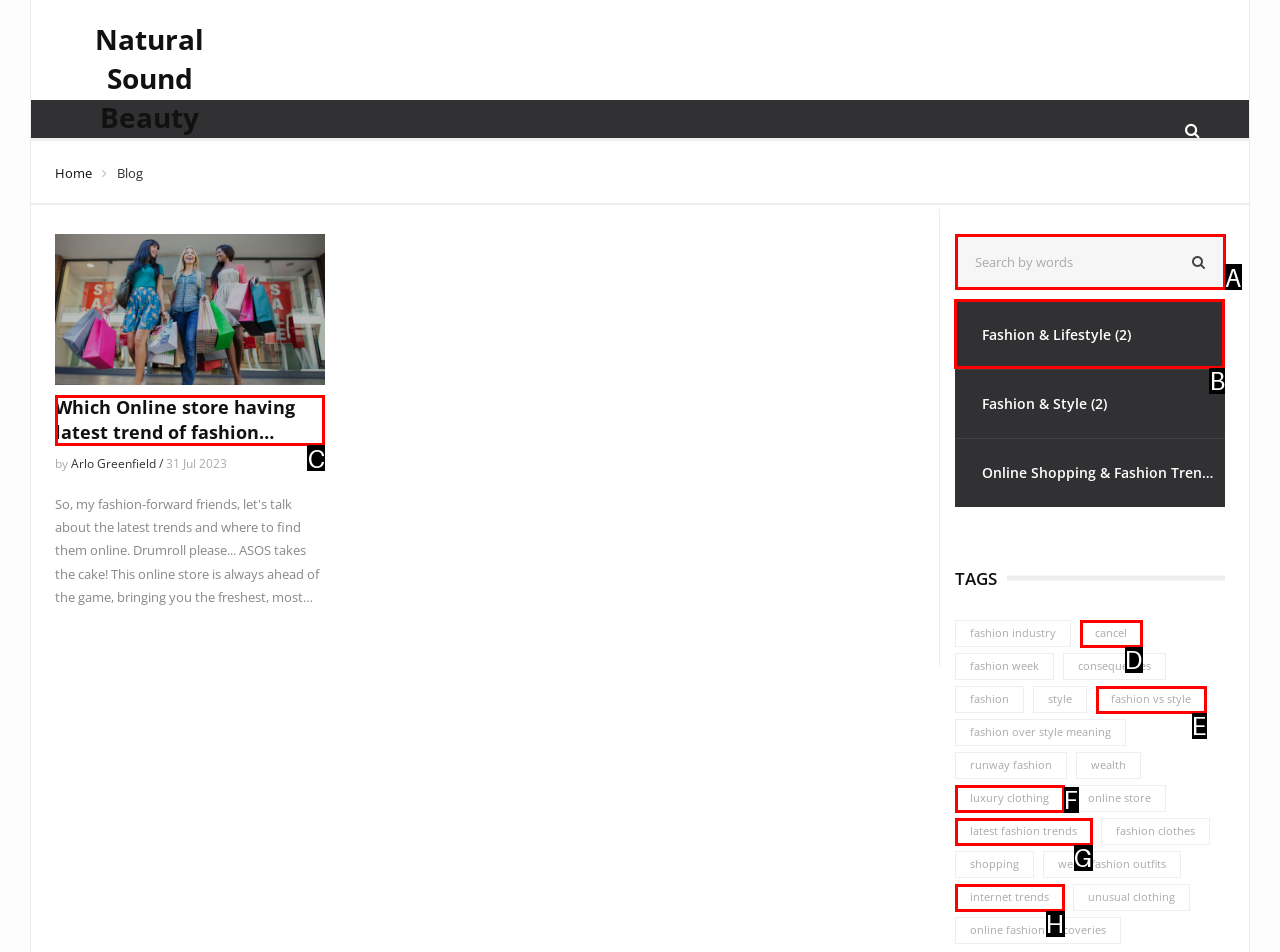Which UI element's letter should be clicked to achieve the task: Explore the category of Fashion & Lifestyle
Provide the letter of the correct choice directly.

B